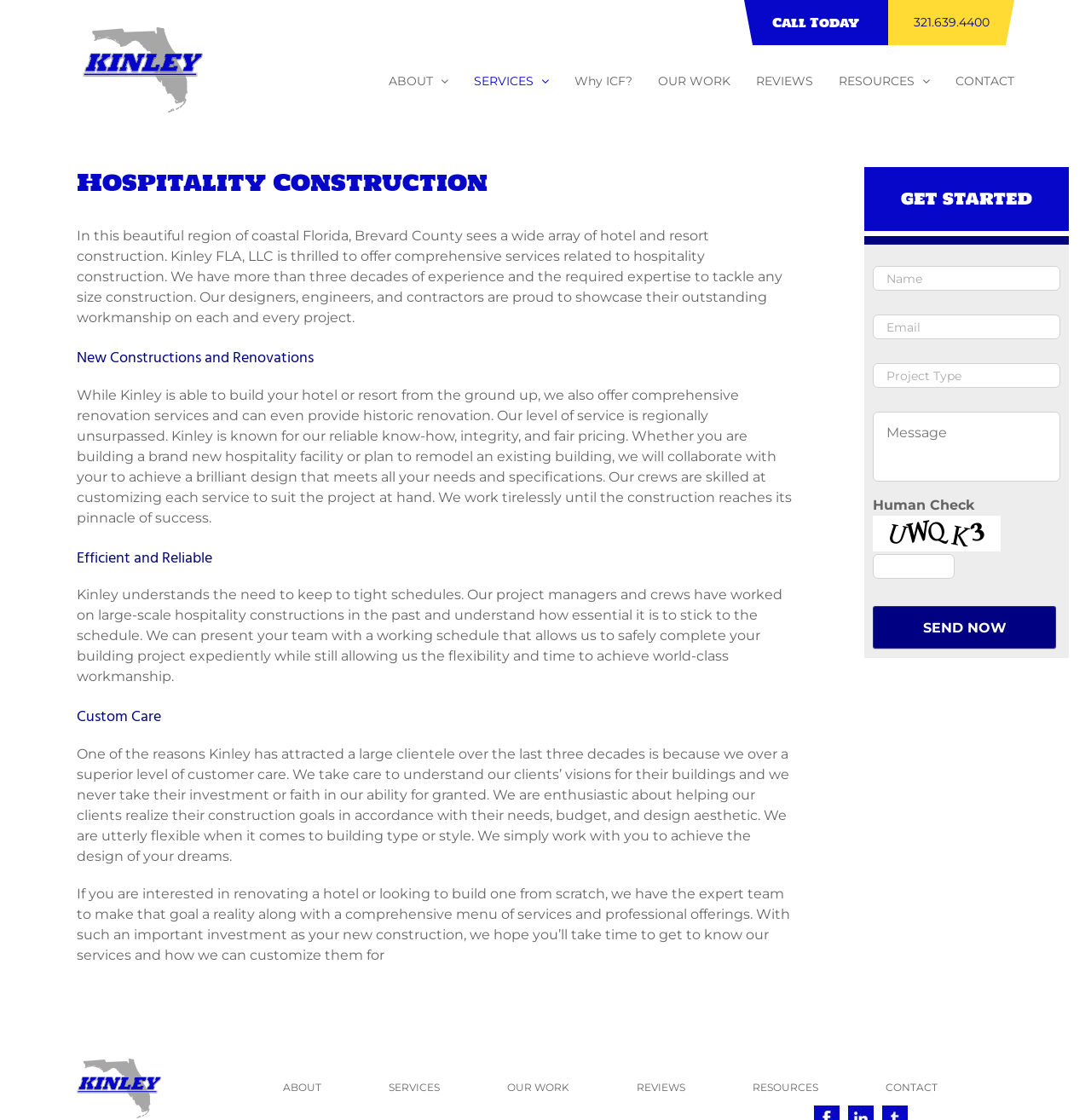Produce an elaborate caption capturing the essence of the webpage.

This webpage is about Hospitality Construction by Kinley Construction, a company based in Brevard County, Florida. At the top left corner, there is a Kinley Construction logo, accompanied by a phone number and a "Call Today" button. Below the logo, there is a main navigation menu with links to "ABOUT", "SERVICES", "Why ICF?", "OUR WORK", "REVIEWS", "RESOURCES", and "CONTACT".

The main content of the webpage is divided into sections, each with a heading. The first section is about Hospitality Construction, where Kinley FLA, LLC offers comprehensive services related to hospitality construction. The text describes the company's experience and expertise in handling construction projects of any size.

The next section is about New Constructions and Renovations, where Kinley Construction provides services for building hotels and resorts from the ground up, as well as renovation services, including historic renovation. The text highlights the company's reliability, integrity, and fair pricing.

The following section is about Efficient and Reliable construction, where Kinley Construction emphasizes the importance of sticking to tight schedules and completing projects expediently while maintaining high-quality workmanship.

The next section is about Custom Care, where Kinley Construction prides itself on providing superior customer care, understanding clients' visions, and working with them to achieve their construction goals.

Below these sections, there is a contact form with fields for name, email, project type, message, and a human check. There is also a "SEND NOW" button.

At the bottom of the webpage, there are links to Kinley Construction's social media profiles and a "Go to Top" button.